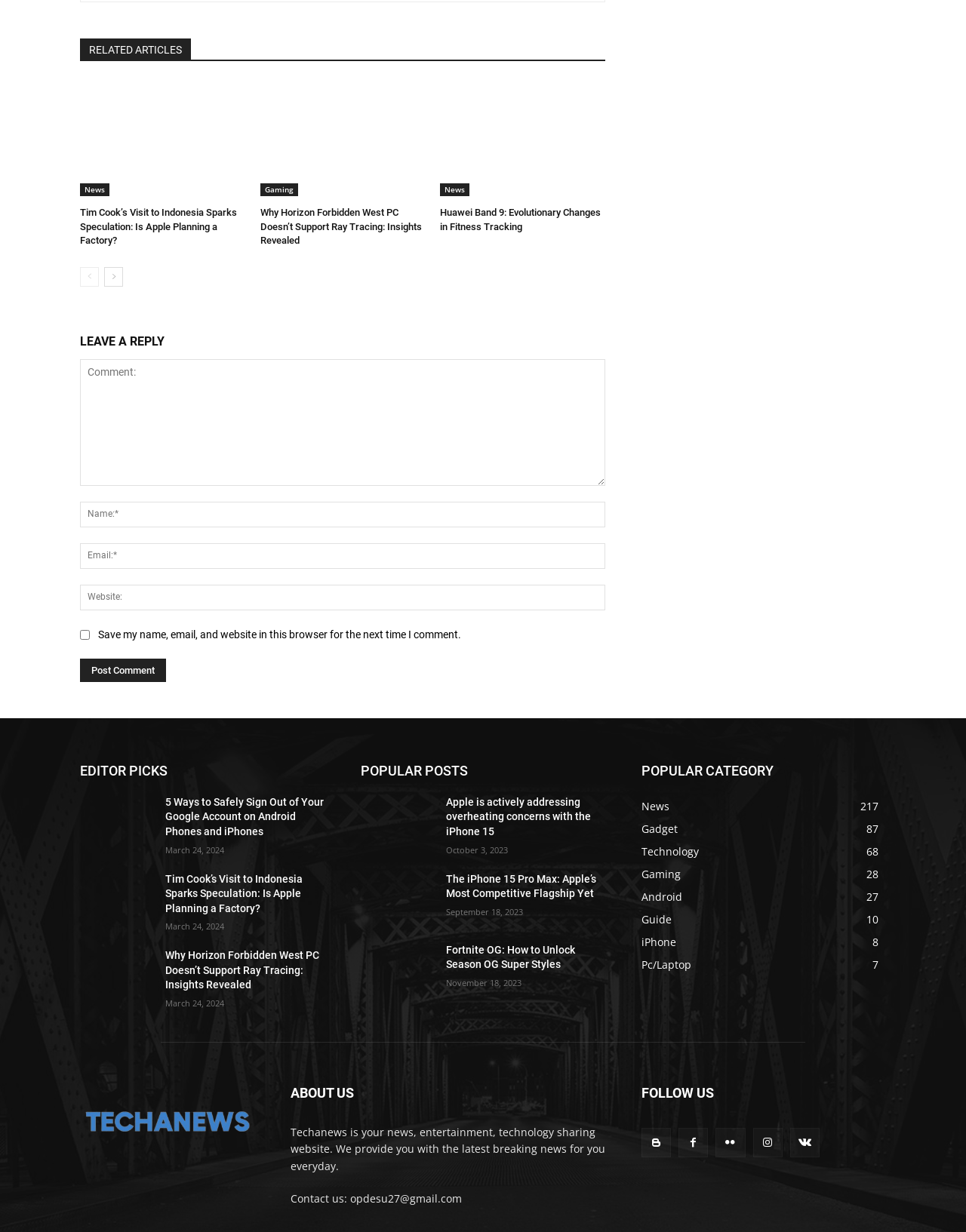Show the bounding box coordinates of the element that should be clicked to complete the task: "Click on the 'News' link".

[0.083, 0.149, 0.113, 0.159]